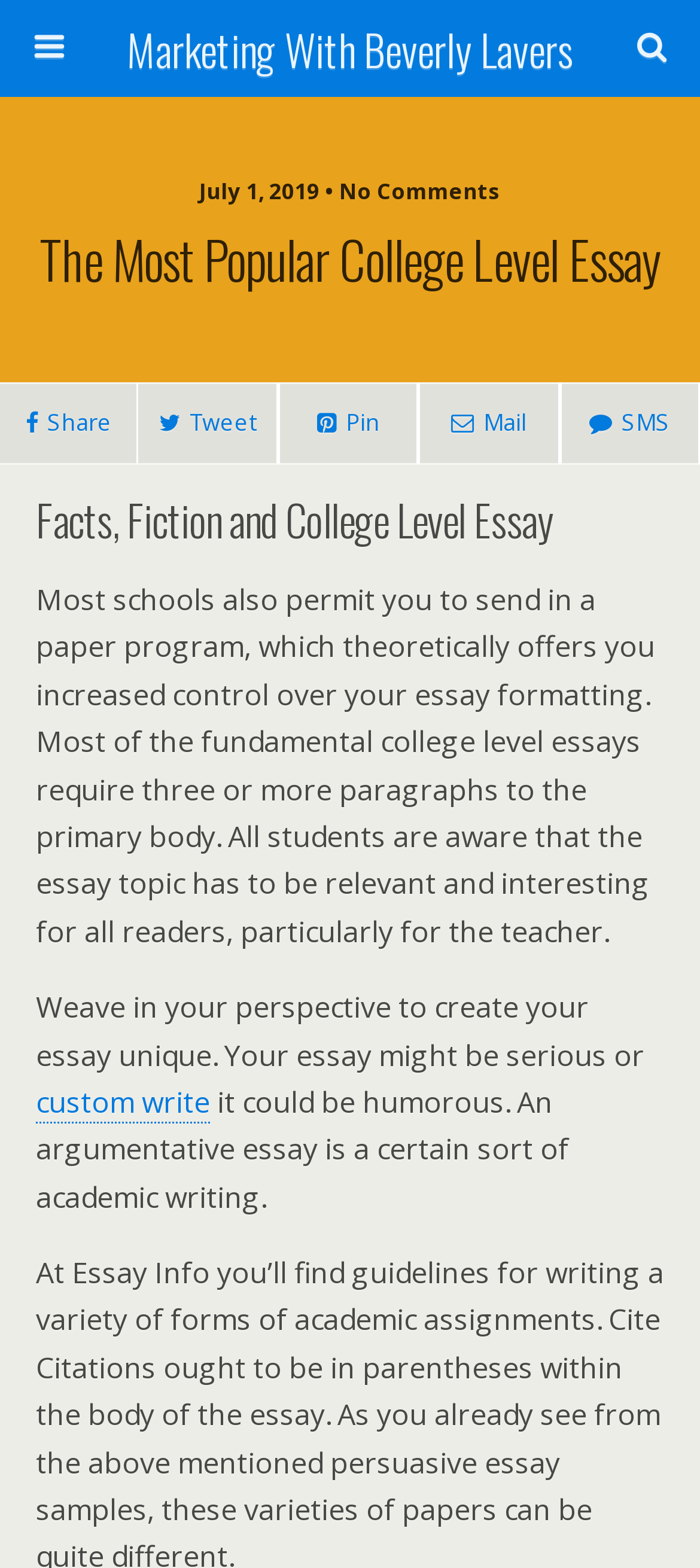What is the purpose of a college level essay?
Refer to the image and provide a one-word or short phrase answer.

To be relevant and interesting